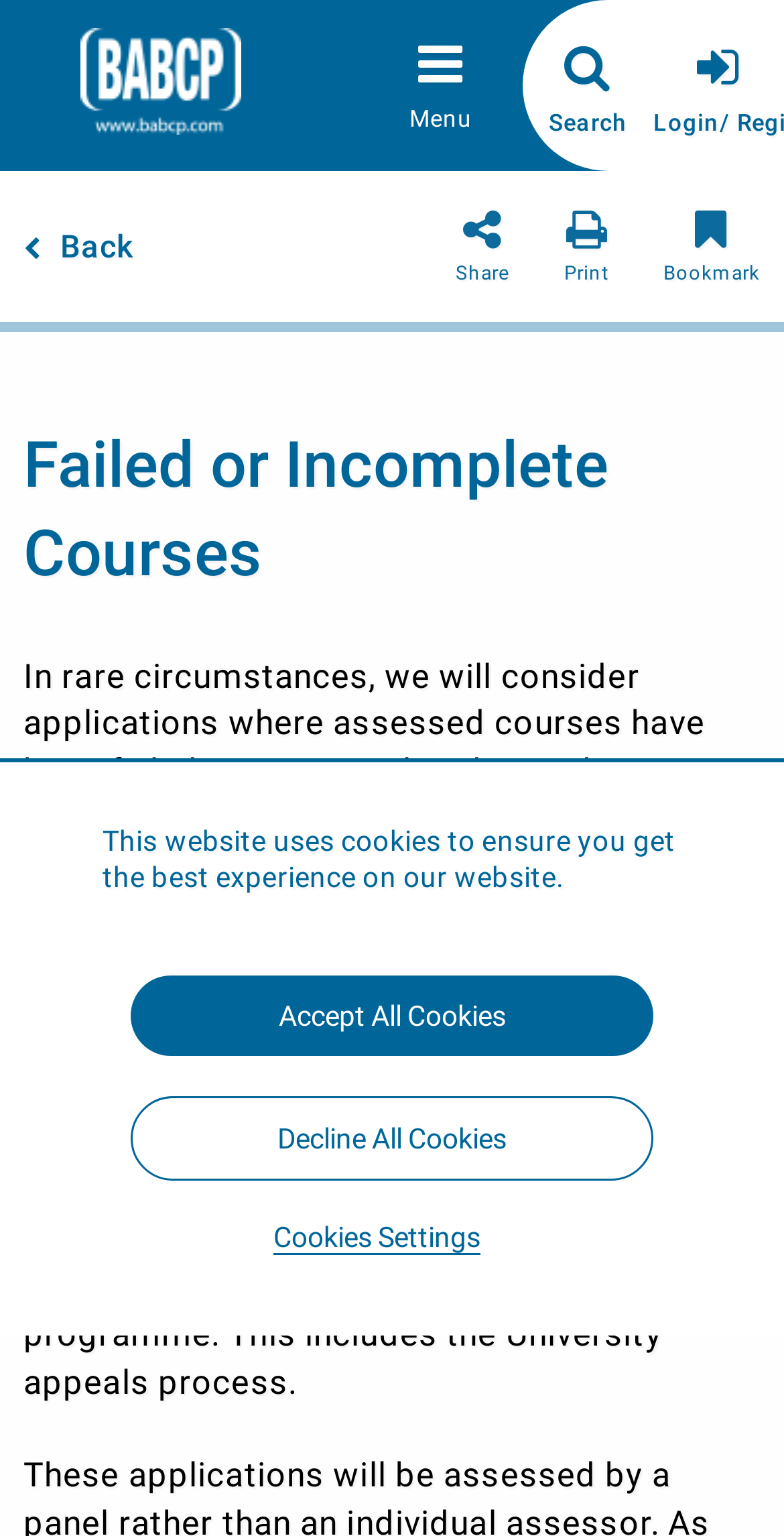Locate the bounding box coordinates of the area you need to click to fulfill this instruction: 'Click the 'Back' link'. The coordinates must be in the form of four float numbers ranging from 0 to 1: [left, top, right, bottom].

[0.03, 0.148, 0.171, 0.173]